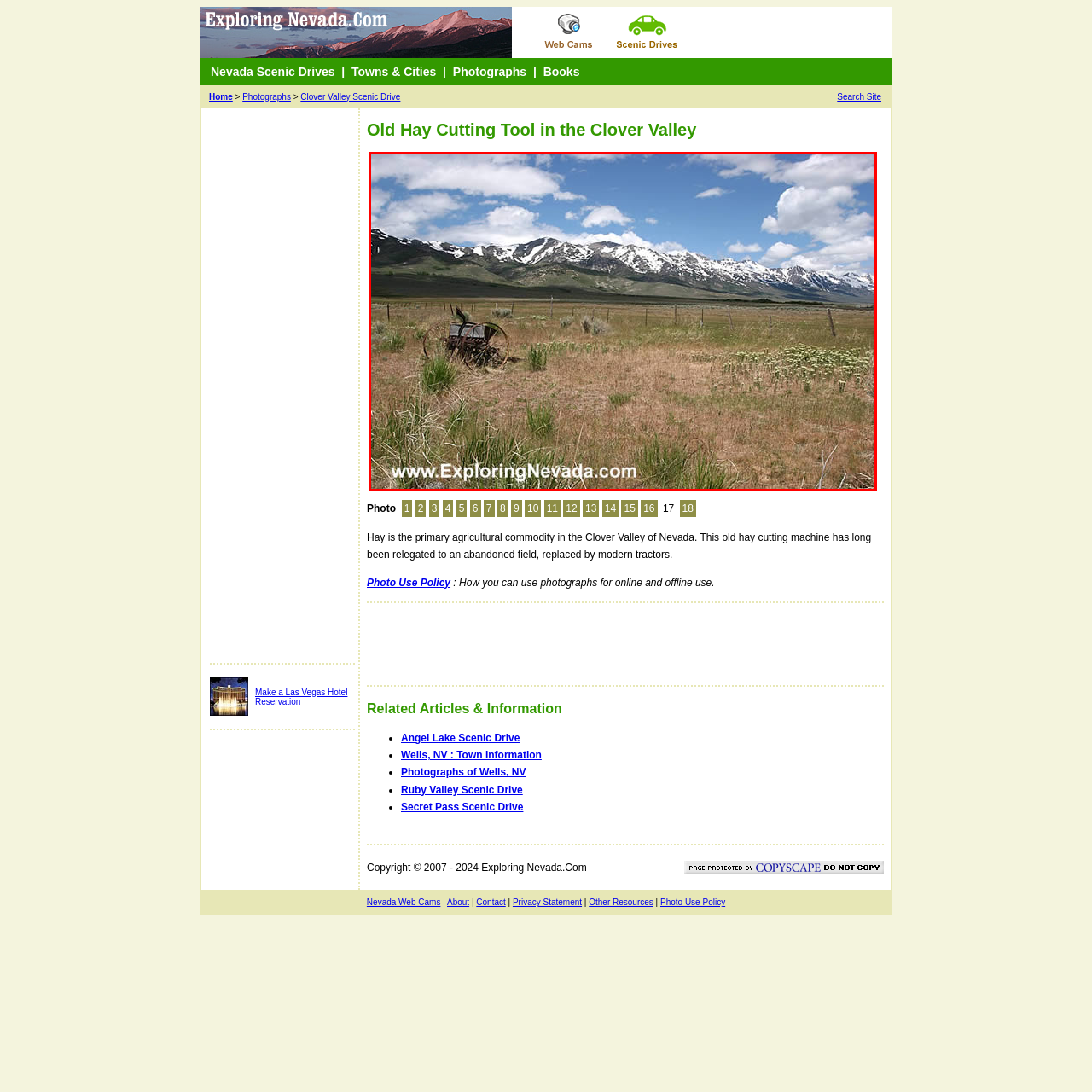What is the color of the sky in the image?
Review the image inside the red bounding box and give a detailed answer.

The caption describes the scene as having a bright blue sky dotted with fluffy white clouds, which suggests that the sky in the image is a vibrant blue color.